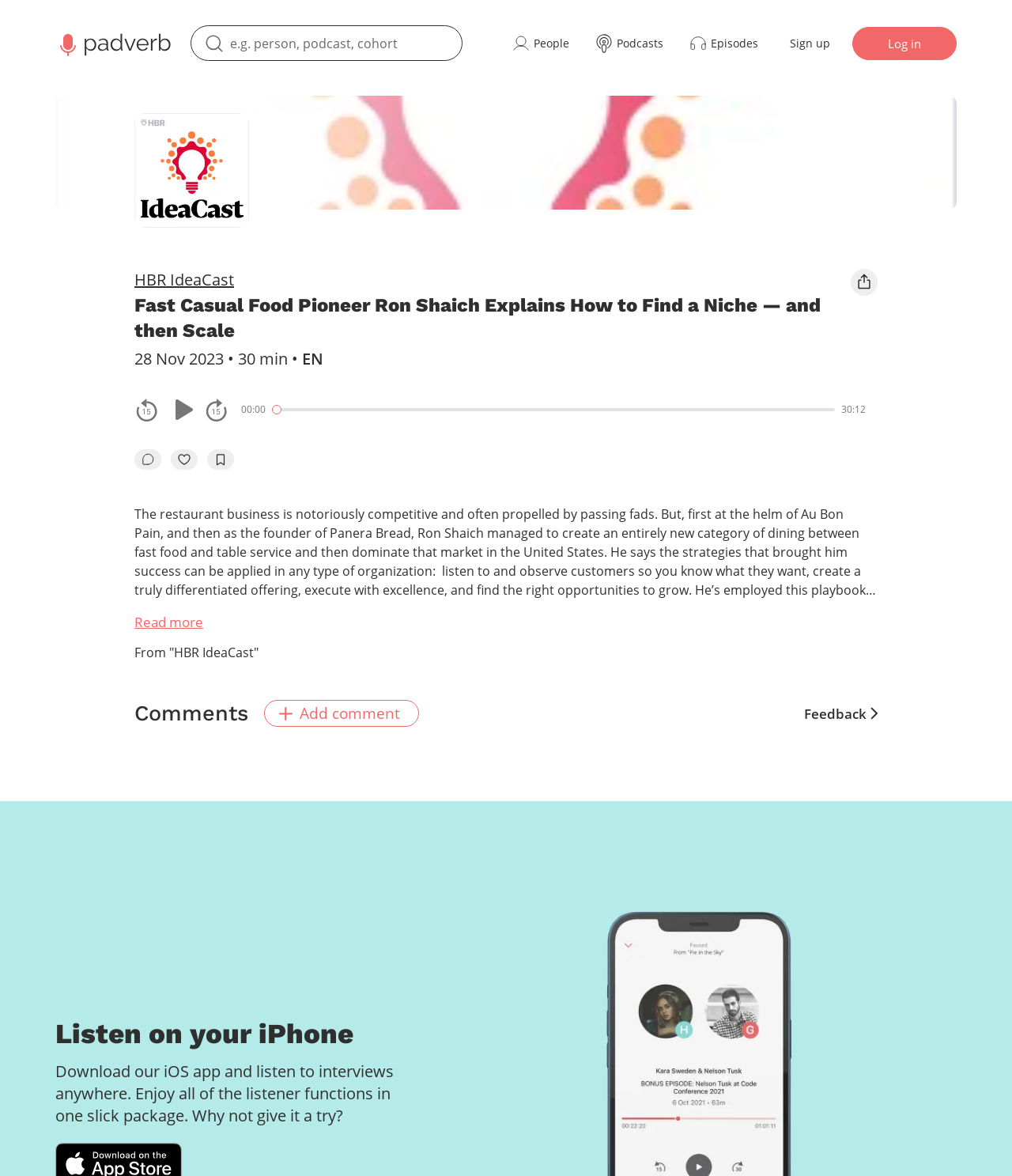Determine the bounding box coordinates for the area that needs to be clicked to fulfill this task: "Sign up". The coordinates must be given as four float numbers between 0 and 1, i.e., [left, top, right, bottom].

[0.78, 0.023, 0.82, 0.051]